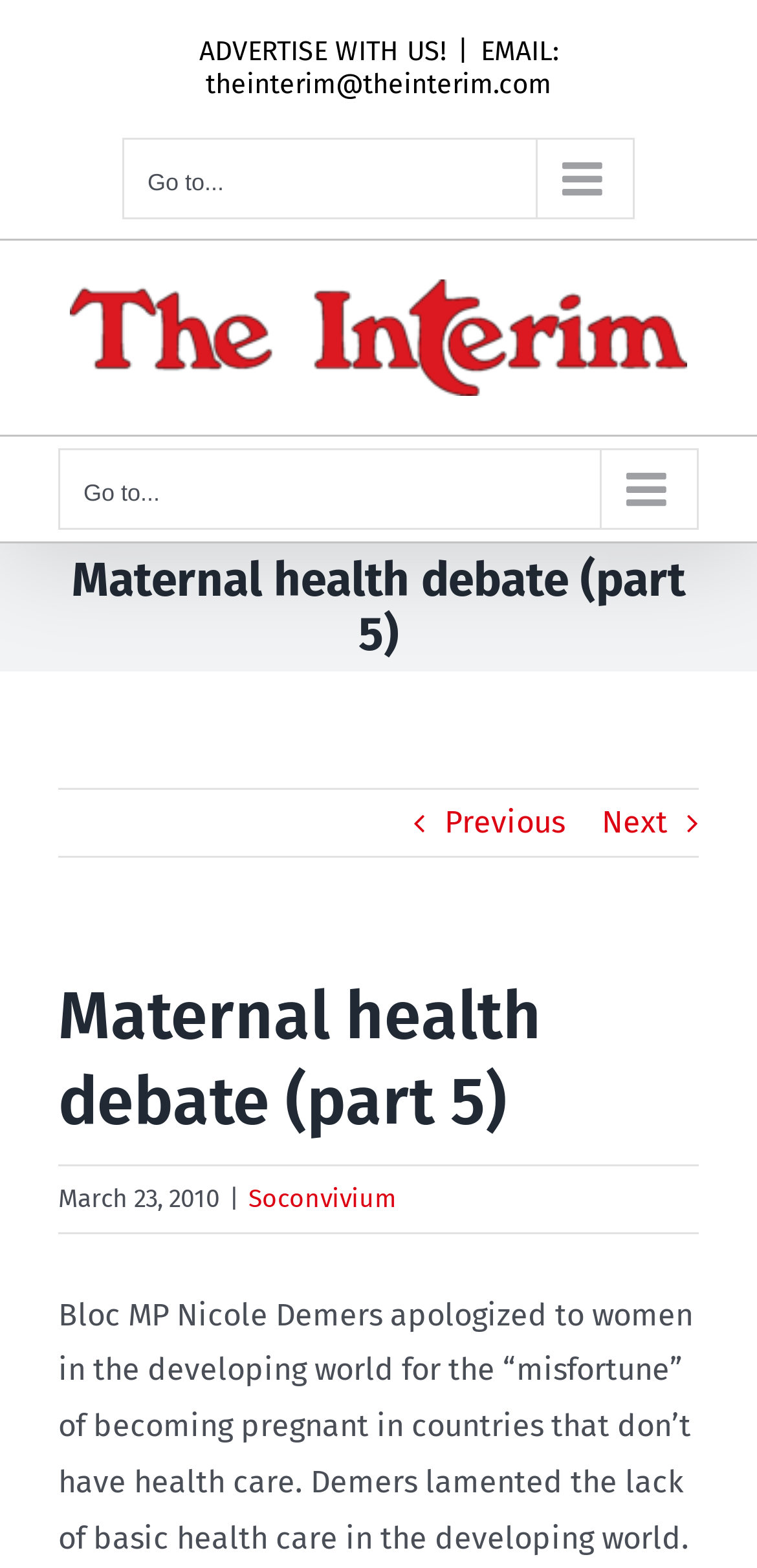Use one word or a short phrase to answer the question provided: 
What is the previous page link?

Previous